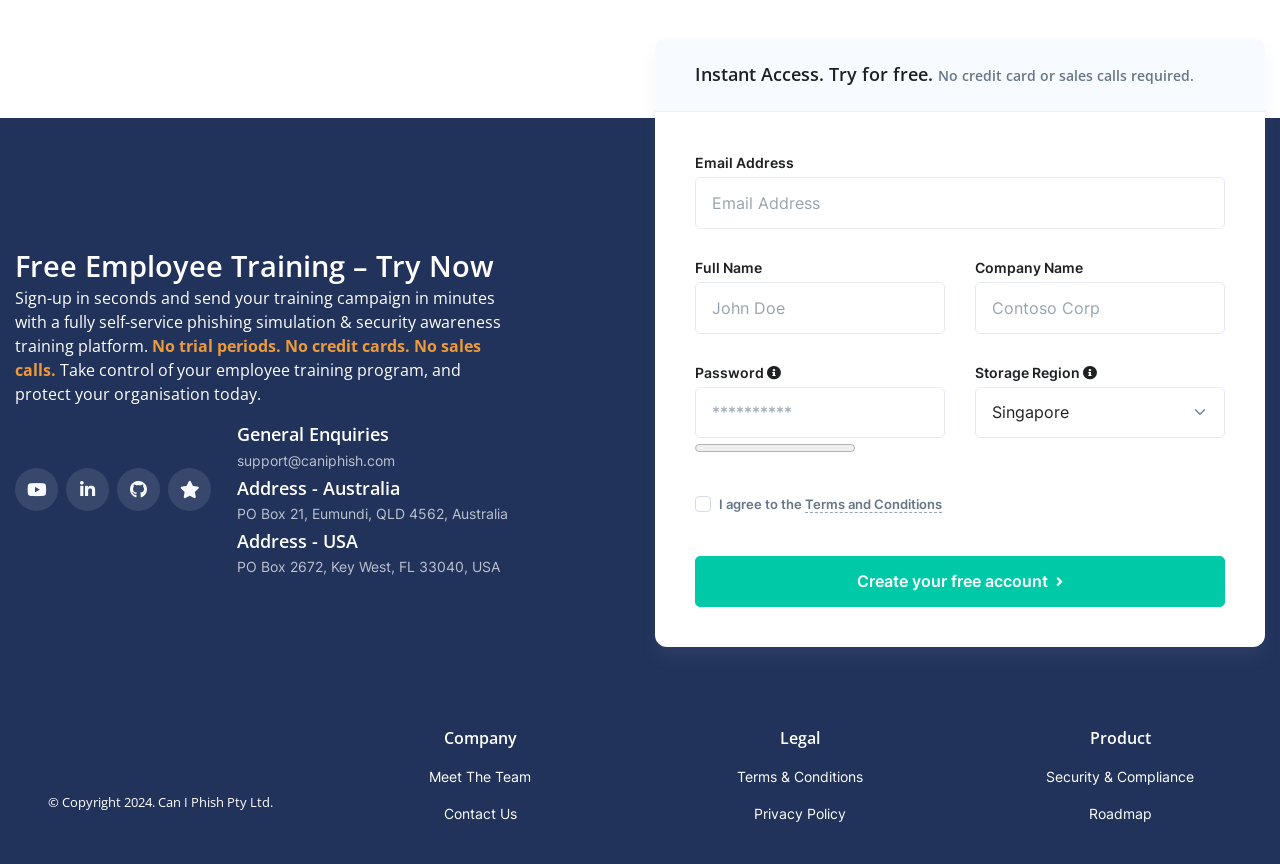Using a single word or phrase, answer the following question: 
What is the text of the first static text element?

Free Employee Training – Try Now